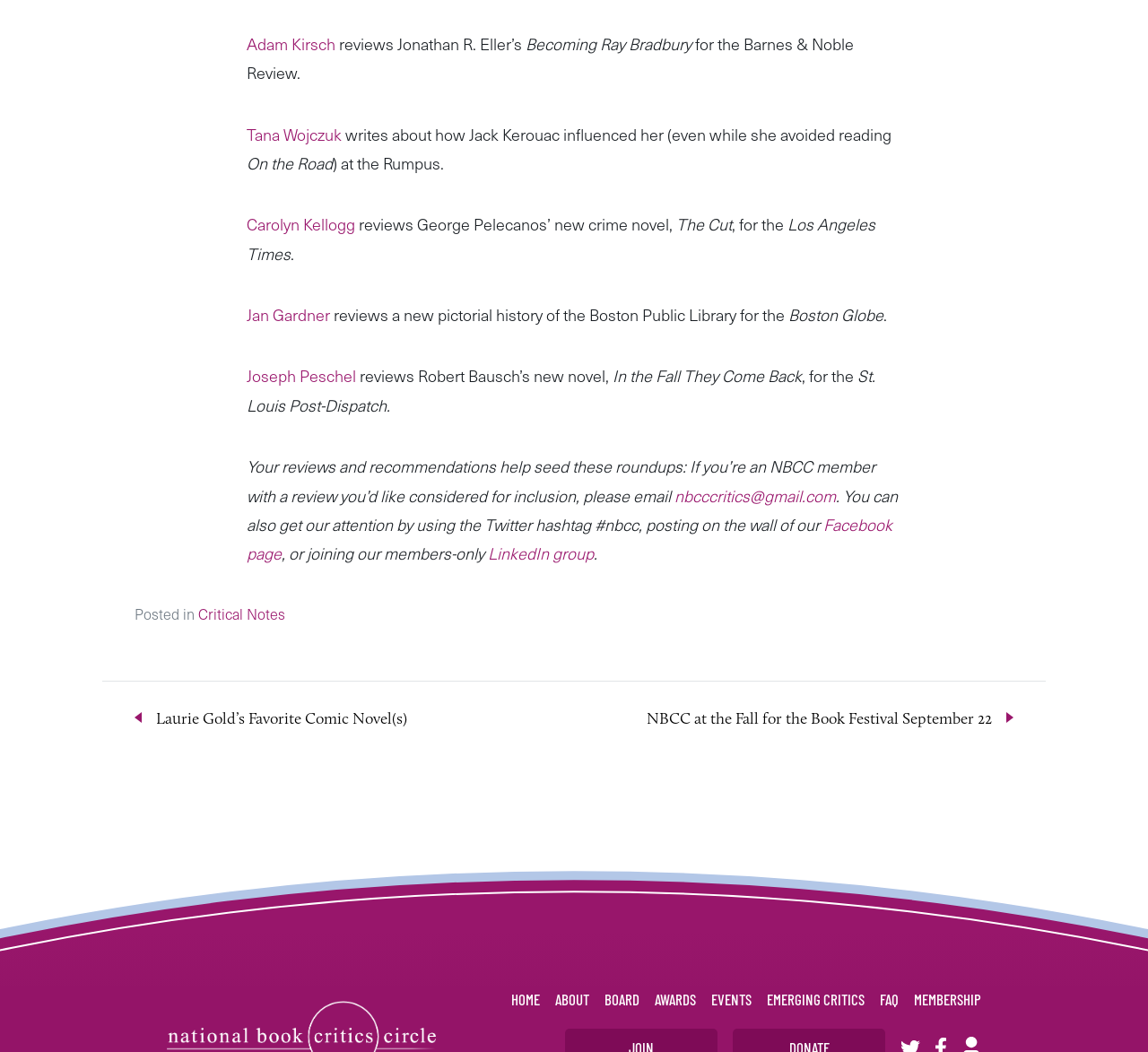Identify the bounding box coordinates of the clickable region necessary to fulfill the following instruction: "Visit the In Our Own Backyard - Resisting Nazi Propaganda exhibit". The bounding box coordinates should be four float numbers between 0 and 1, i.e., [left, top, right, bottom].

None